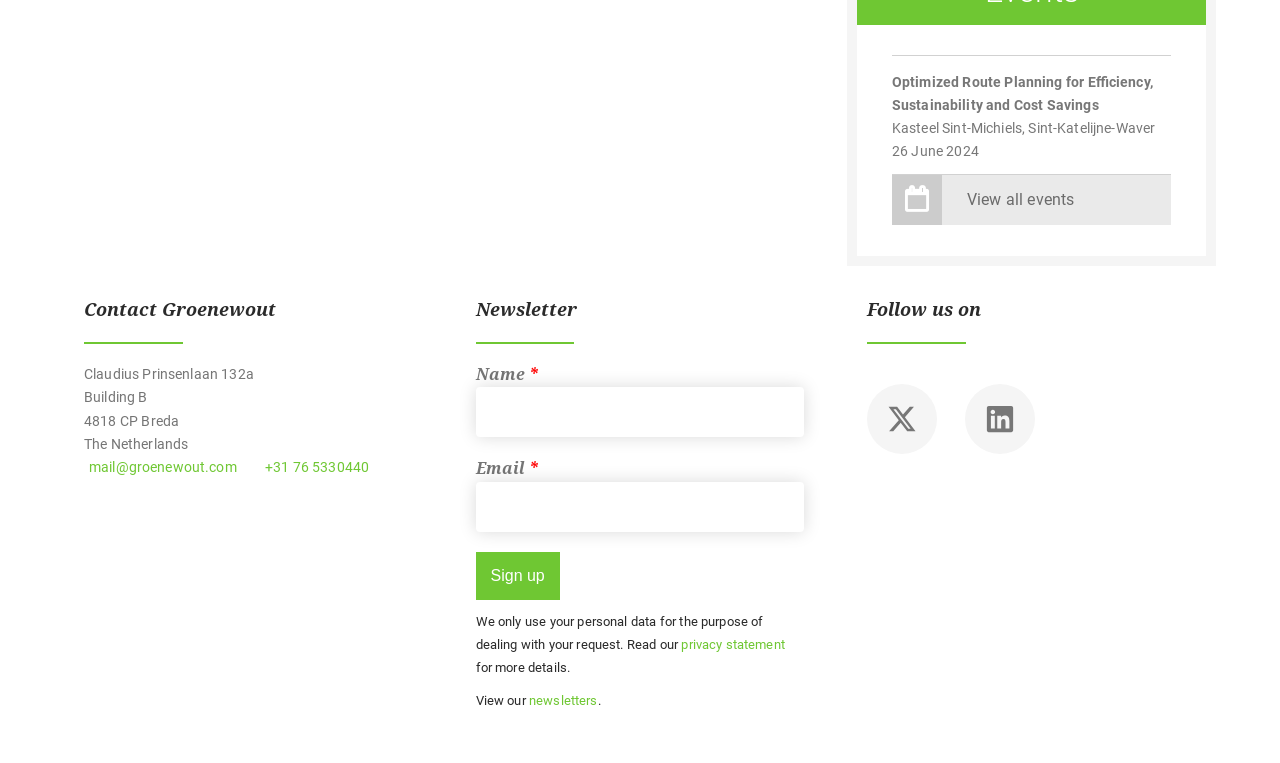What is the phone number of Groenewout?
Provide an in-depth and detailed answer to the question.

I found the phone number by looking at the contact information section, where it lists the phone number as +31 76 5330440.